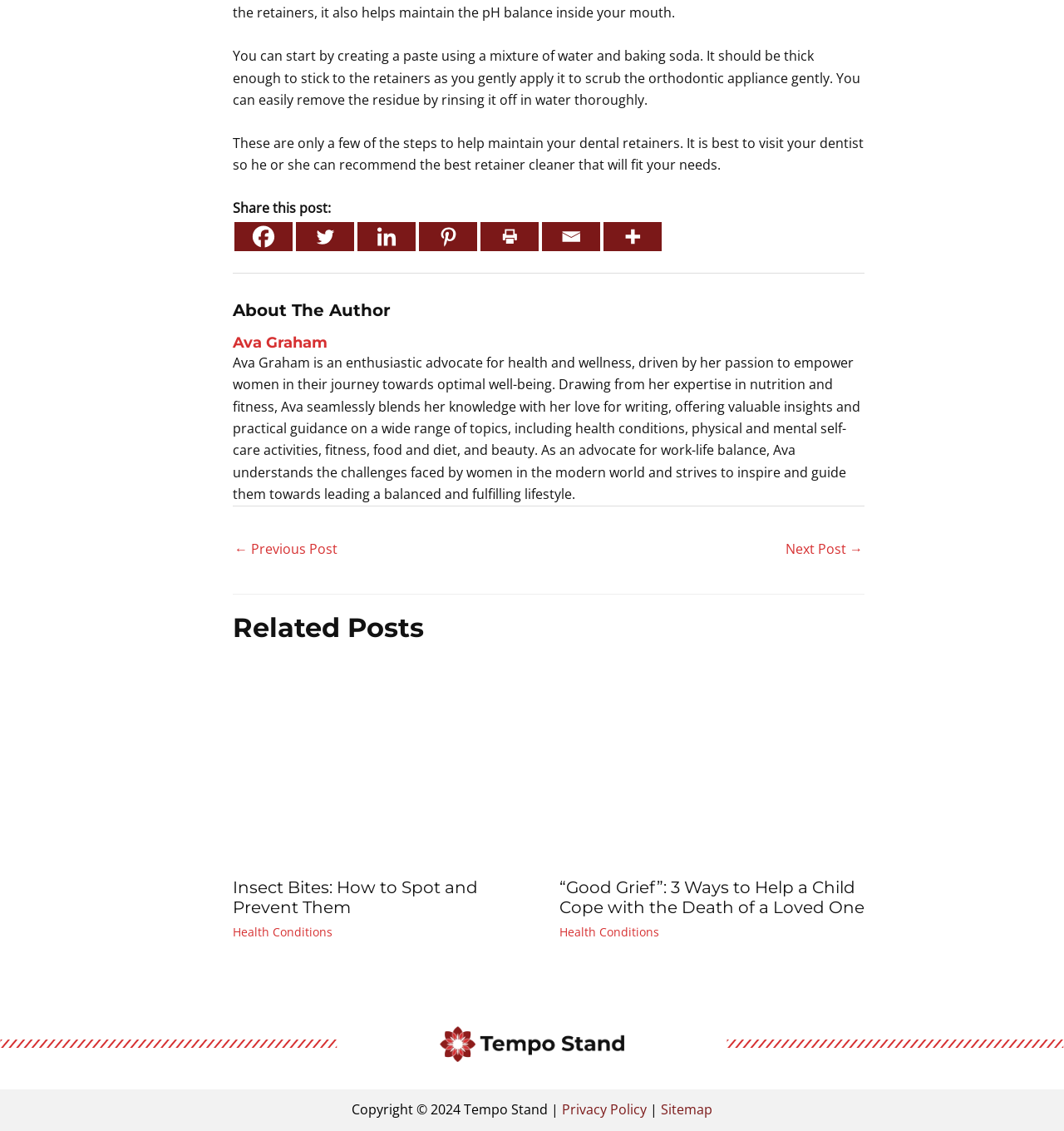Identify the bounding box for the UI element that is described as follows: "← Previous Post".

[0.22, 0.472, 0.317, 0.5]